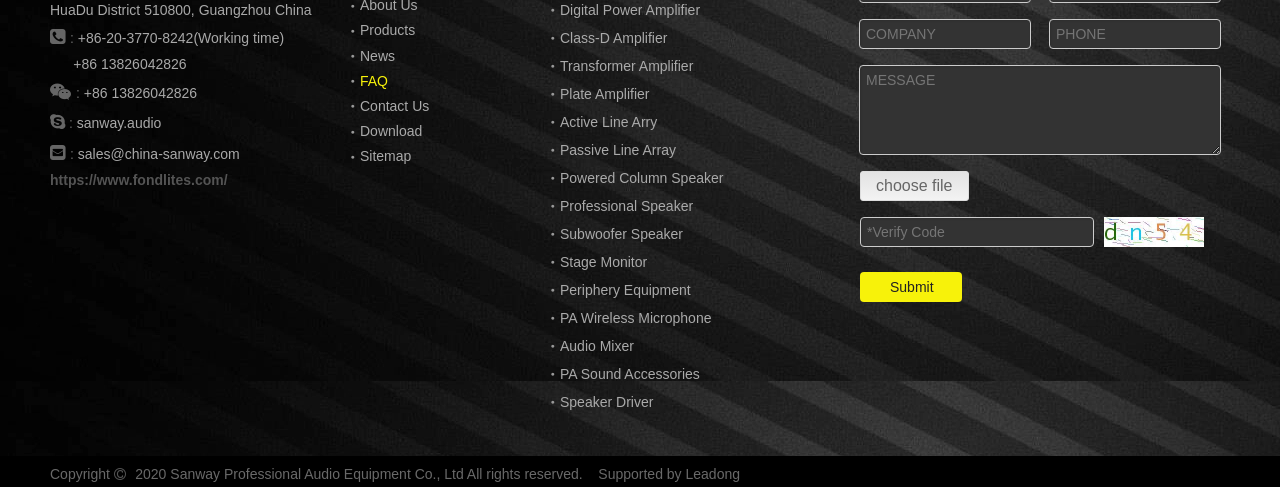Give a one-word or phrase response to the following question: What type of products does the company offer?

Audio equipment